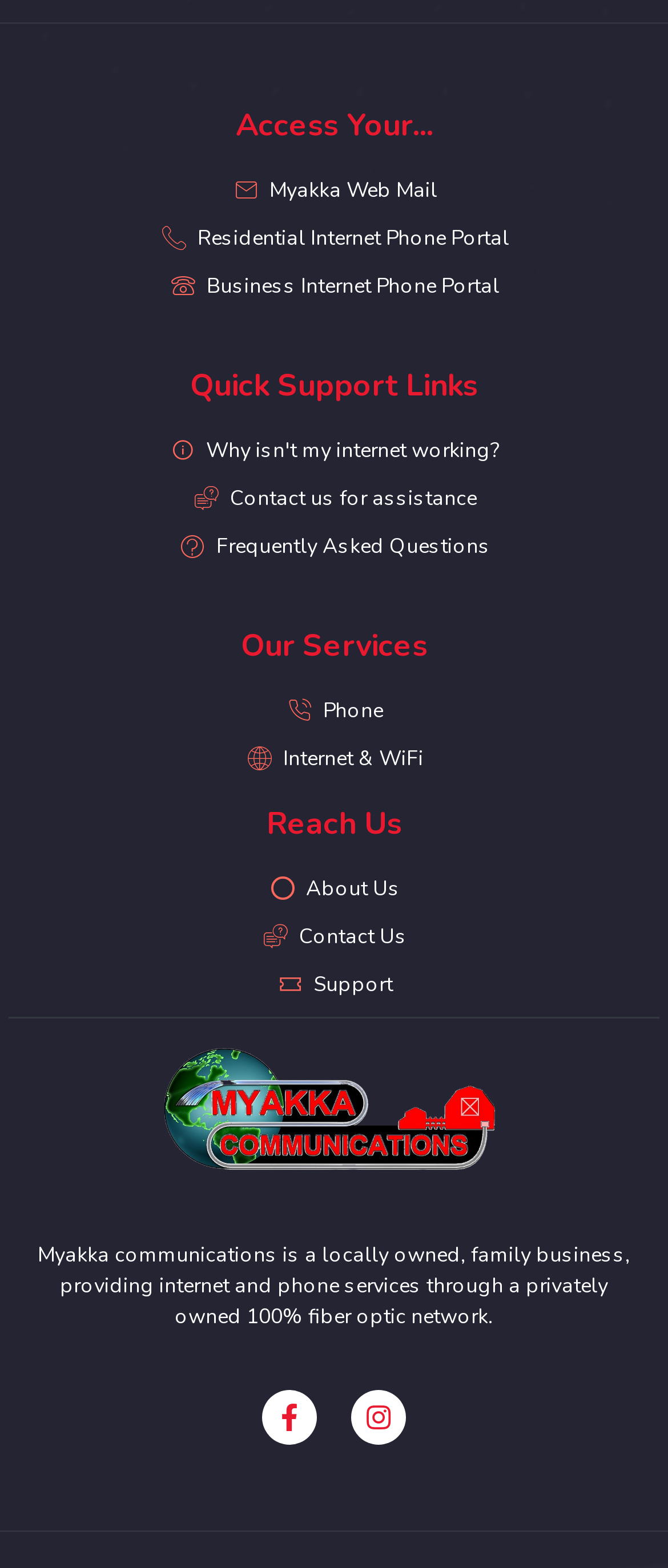Determine the bounding box coordinates for the area that needs to be clicked to fulfill this task: "Contact us for assistance". The coordinates must be given as four float numbers between 0 and 1, i.e., [left, top, right, bottom].

[0.038, 0.308, 0.962, 0.328]